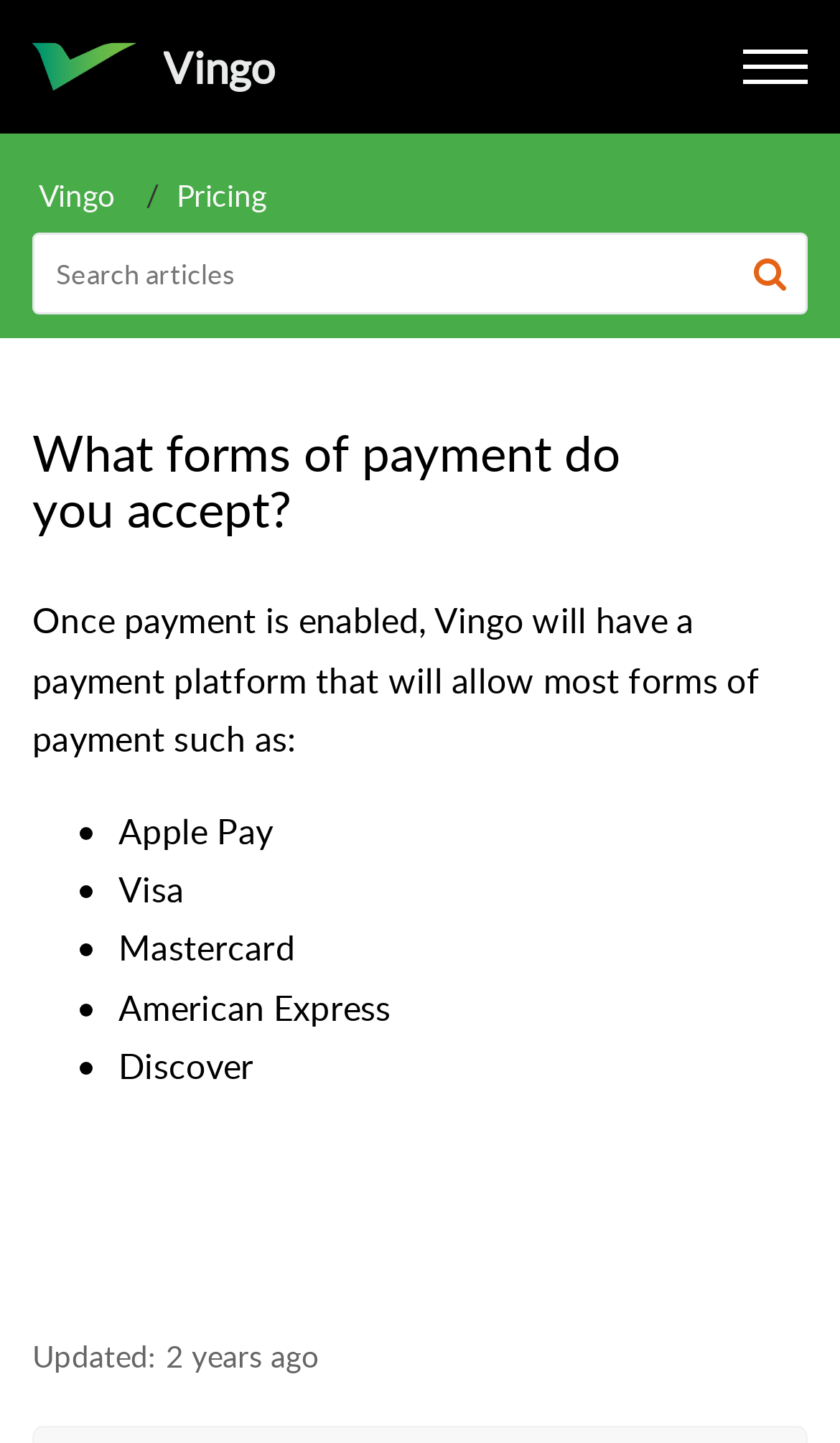Please analyze the image and give a detailed answer to the question:
What is the purpose of the payment platform?

The purpose of the payment platform is mentioned in the static text element that says 'Once payment is enabled, Vingo will have a payment platform that will allow most forms of payment such as...'.